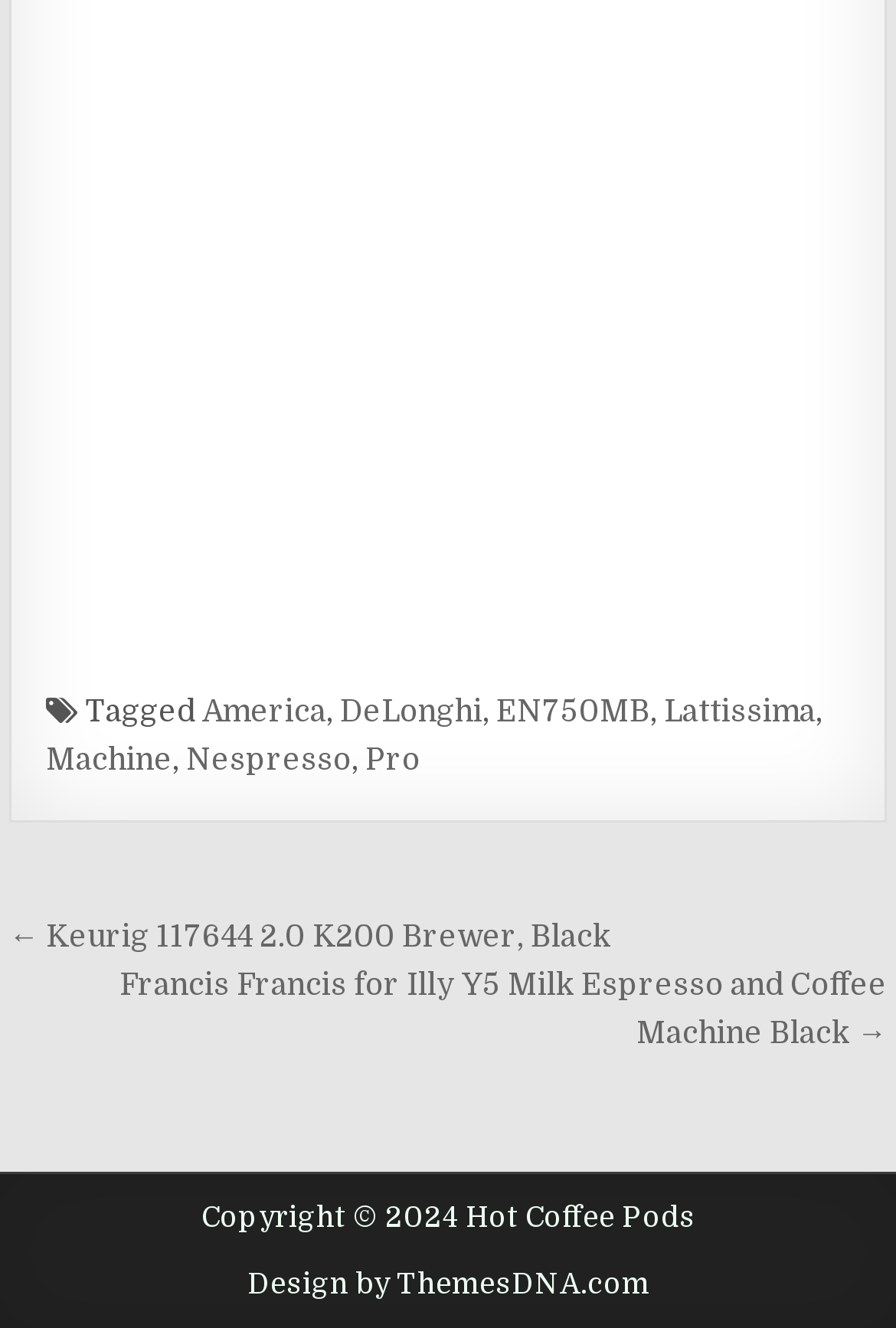How many navigation links are there?
Please provide a single word or phrase answer based on the image.

2